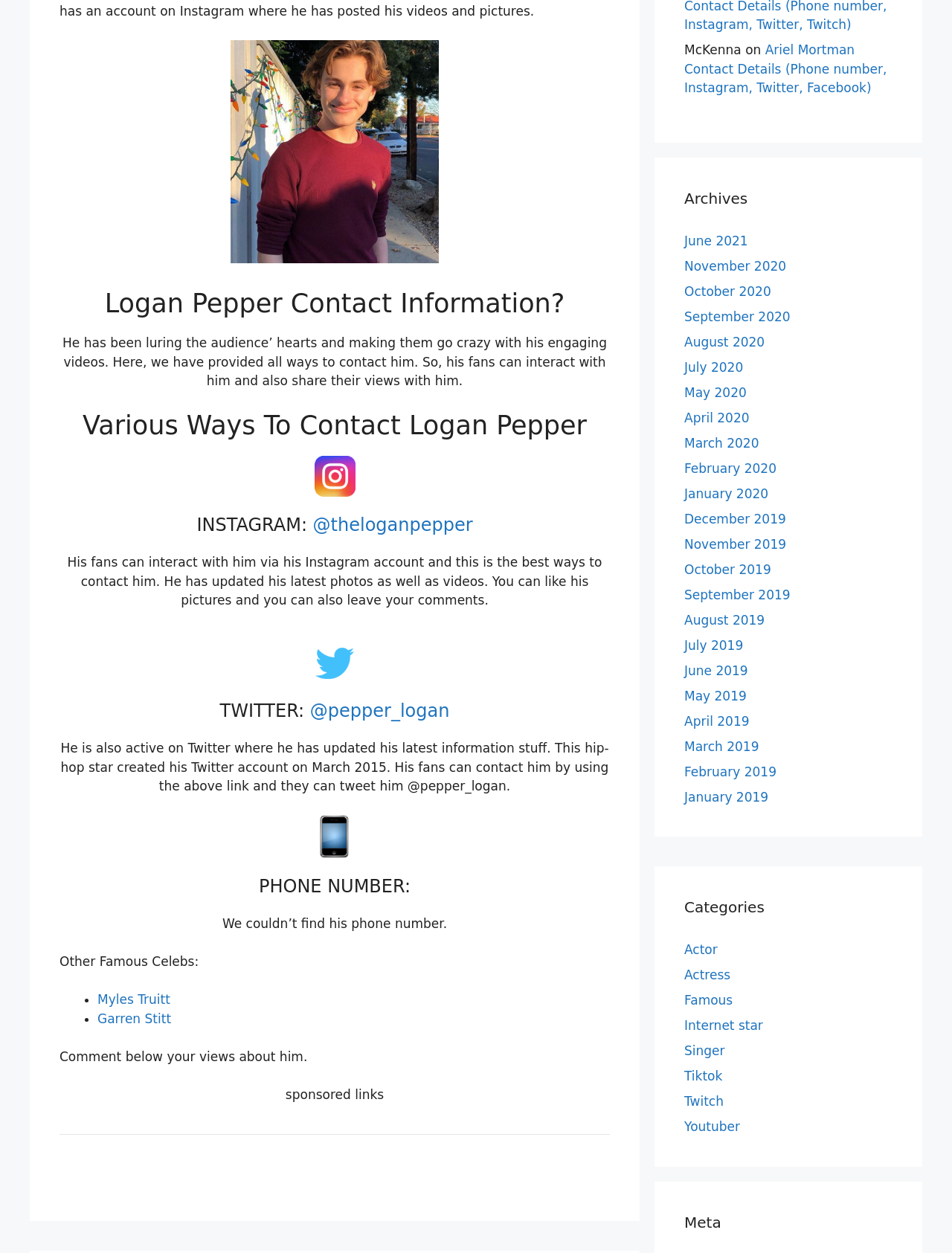Find the bounding box coordinates of the area to click in order to follow the instruction: "Click on the Instagram link".

[0.329, 0.411, 0.497, 0.427]